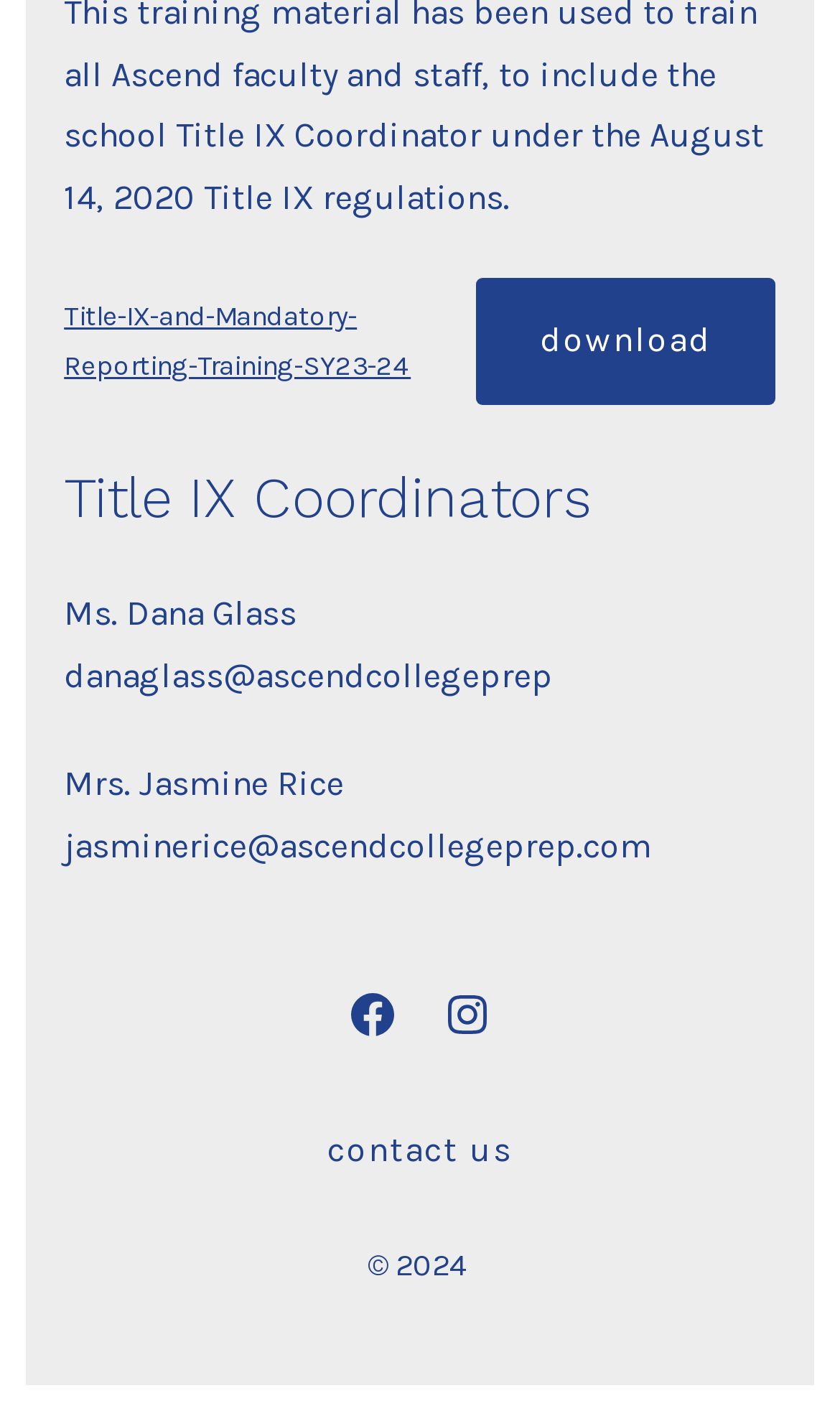Find the coordinates for the bounding box of the element with this description: "Download".

[0.567, 0.197, 0.924, 0.287]